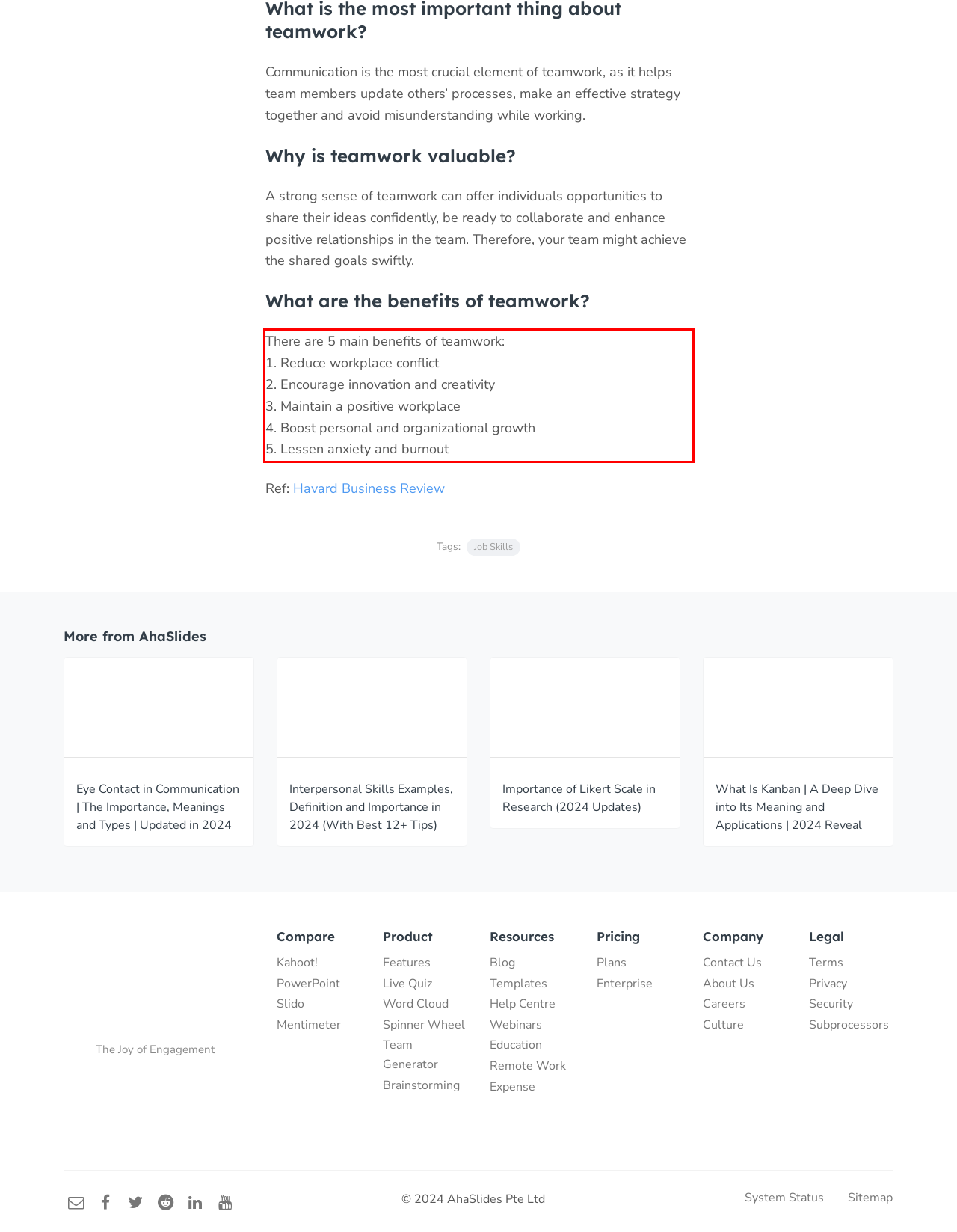Examine the webpage screenshot, find the red bounding box, and extract the text content within this marked area.

There are 5 main benefits of teamwork: 1. Reduce workplace conflict 2. Encourage innovation and creativity 3. Maintain a positive workplace 4. Boost personal and organizational growth 5. Lessen anxiety and burnout